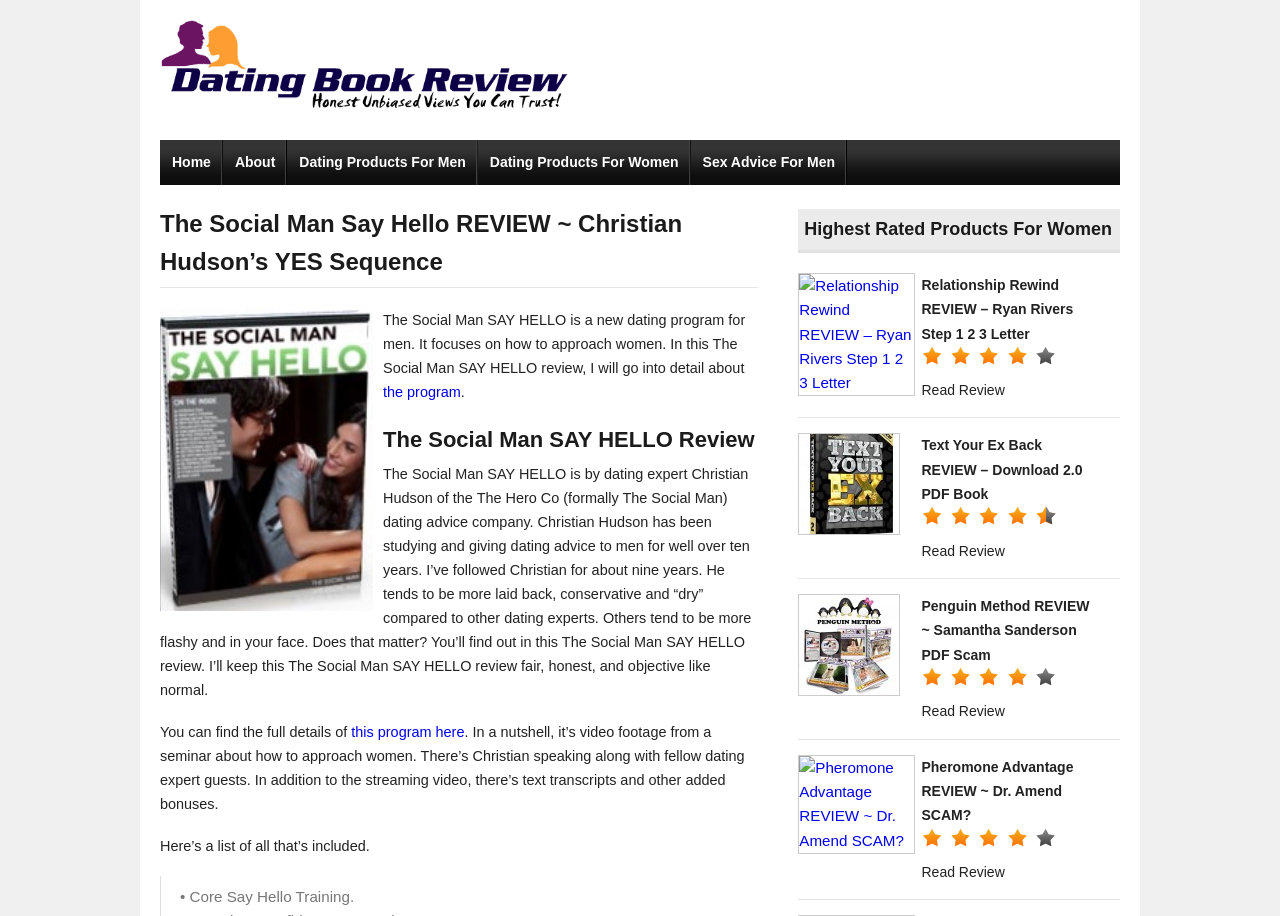Please specify the bounding box coordinates of the element that should be clicked to execute the given instruction: 'Click on the 'Log in' link'. Ensure the coordinates are four float numbers between 0 and 1, expressed as [left, top, right, bottom].

None